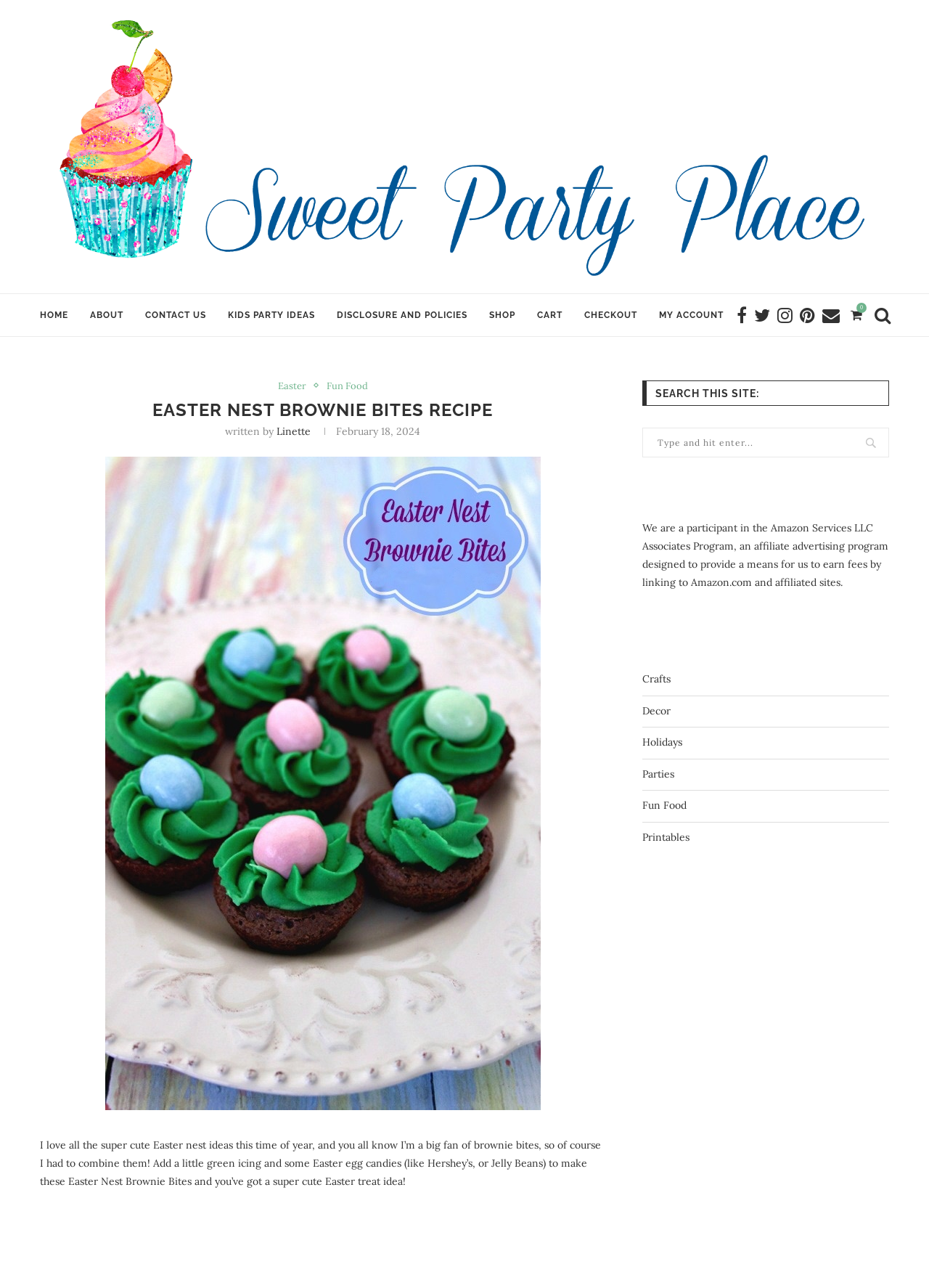Pinpoint the bounding box coordinates of the area that must be clicked to complete this instruction: "search for something on this site".

[0.691, 0.332, 0.957, 0.355]